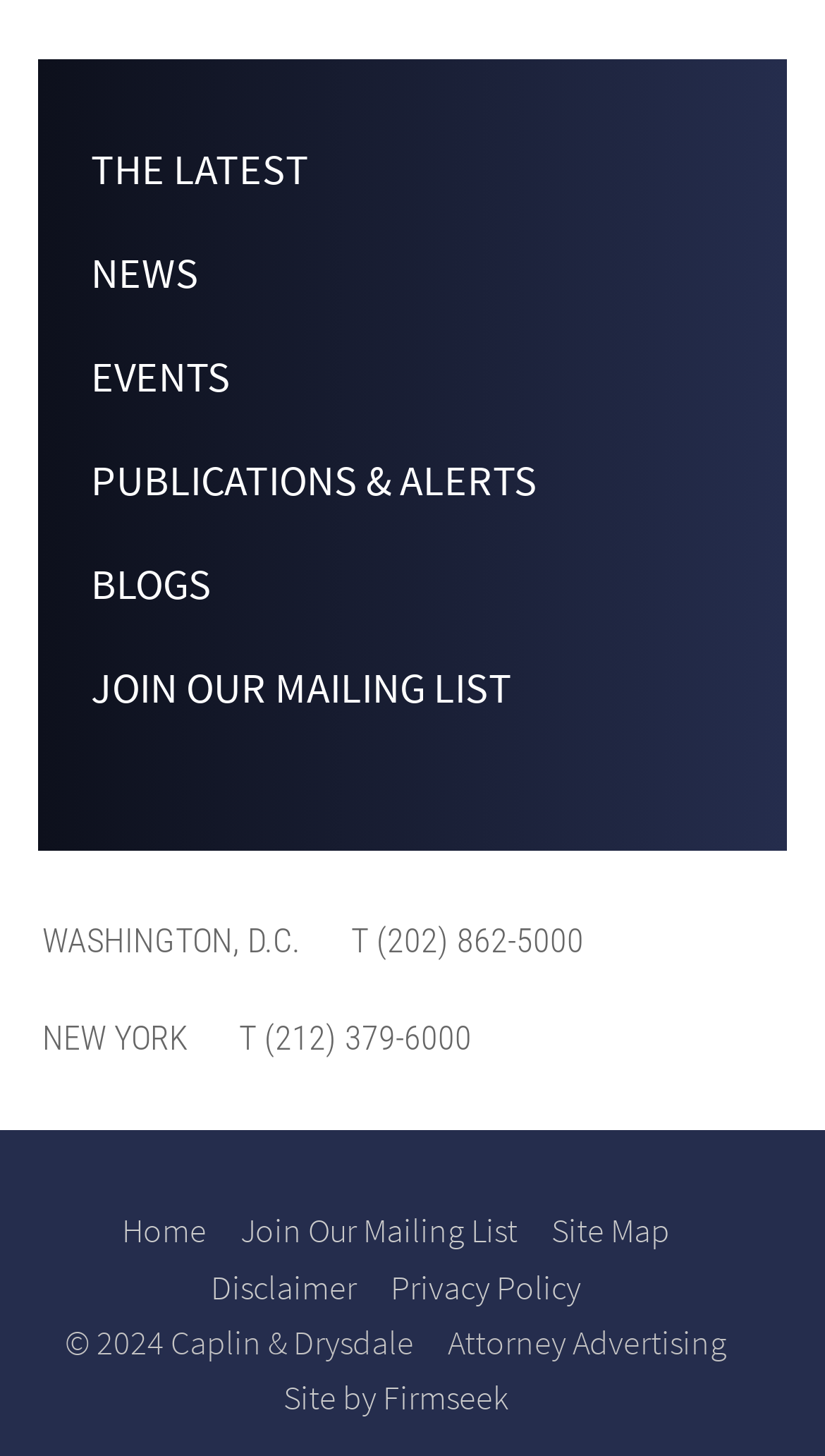Could you highlight the region that needs to be clicked to execute the instruction: "Explore EVENTS"?

[0.11, 0.24, 0.279, 0.276]